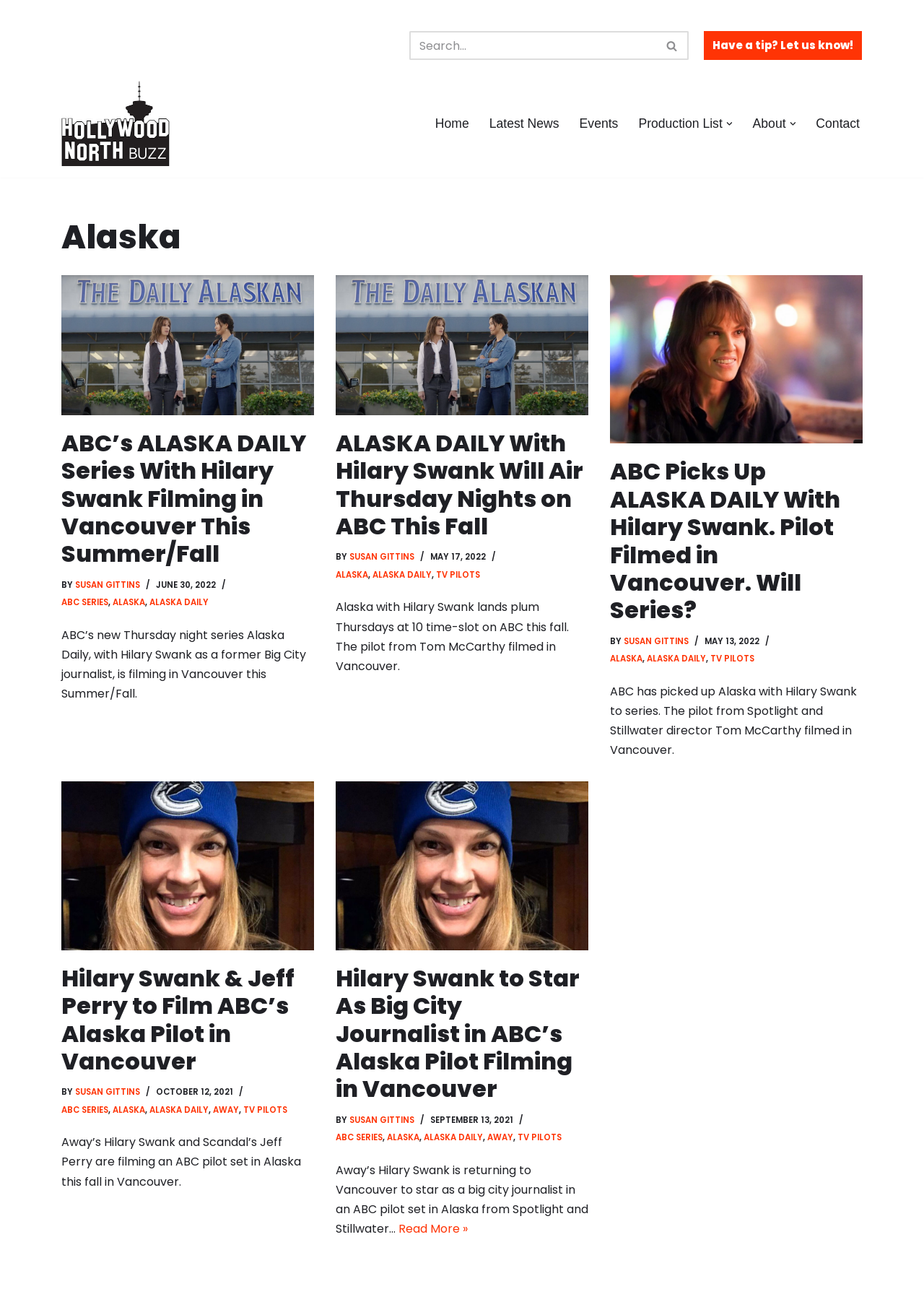Determine the bounding box coordinates of the UI element described by: "ABC Series".

[0.363, 0.861, 0.414, 0.869]